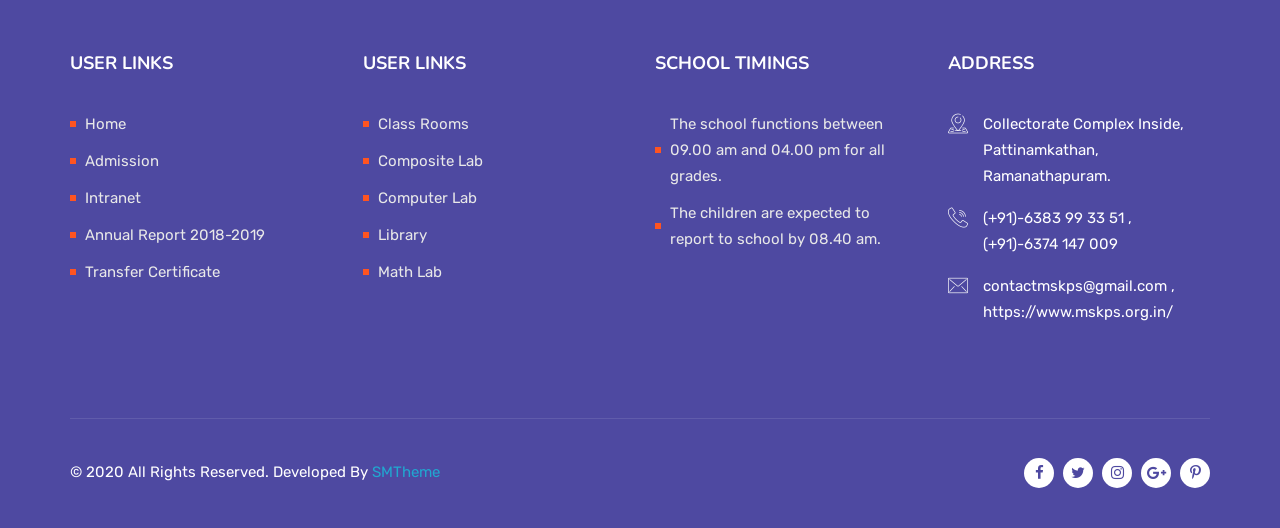Please identify the bounding box coordinates of the element I should click to complete this instruction: 'call the school'. The coordinates should be given as four float numbers between 0 and 1, like this: [left, top, right, bottom].

[0.768, 0.396, 0.878, 0.43]